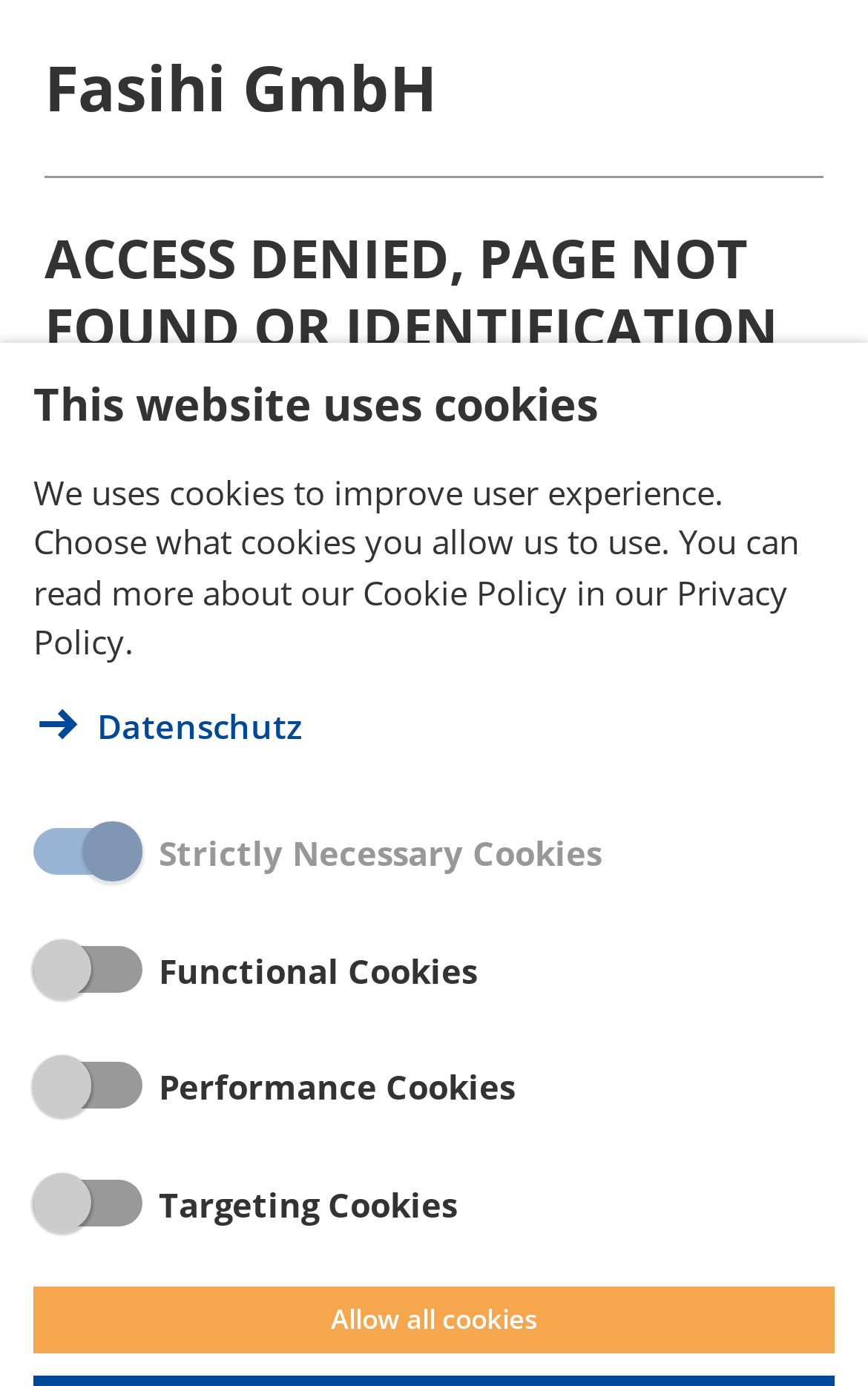Extract the text of the main heading from the webpage.

ACCESS DENIED, PAGE NOT FOUND OR IDENTIFICATION REQUIRED